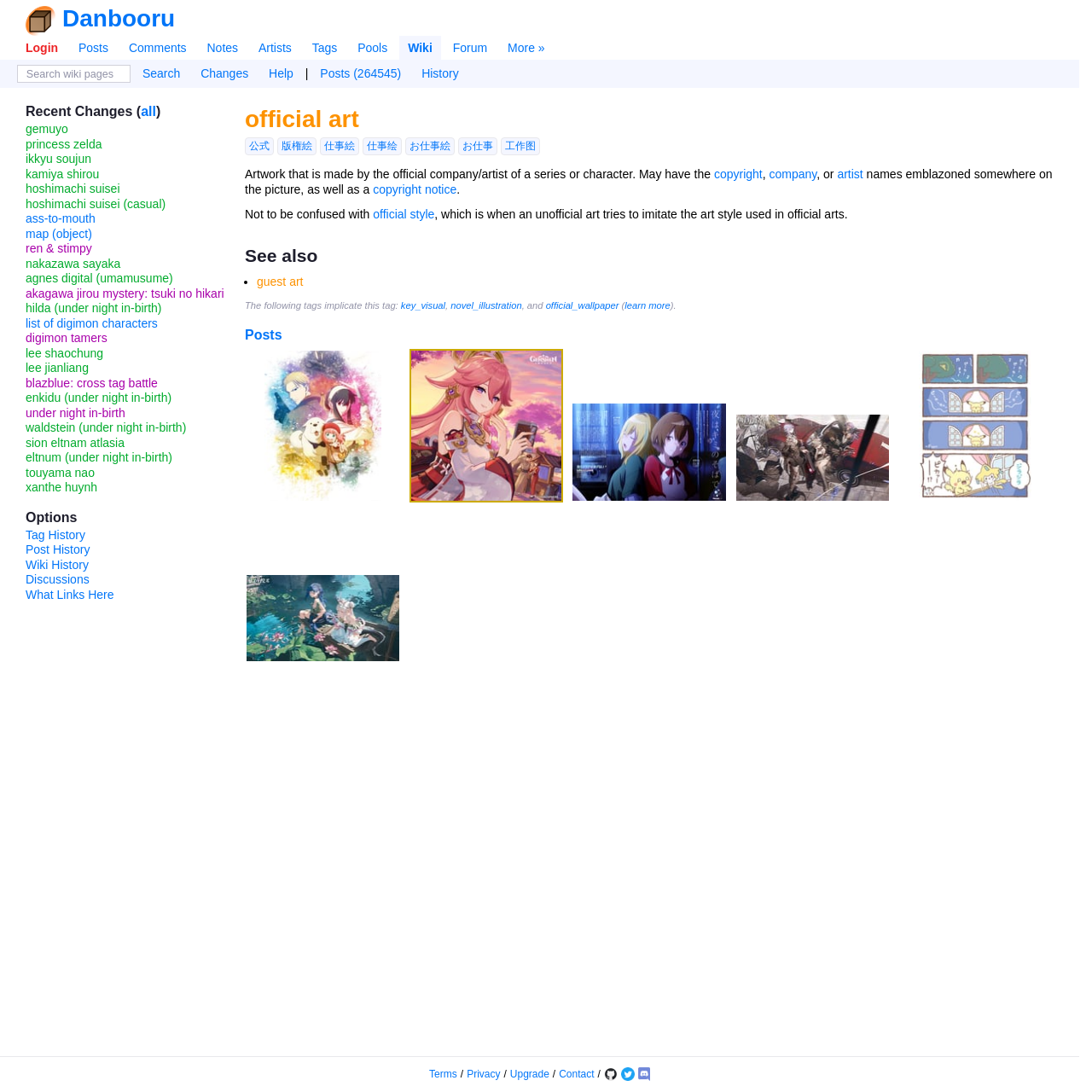Use the information in the screenshot to answer the question comprehensively: What type of artwork is described on this webpage?

The webpage describes artwork that is made by the official company or artist of a series or character, which is referred to as 'official art'. This is stated in the webpage's content, which provides a definition of official art and distinguishes it from other types of artwork.